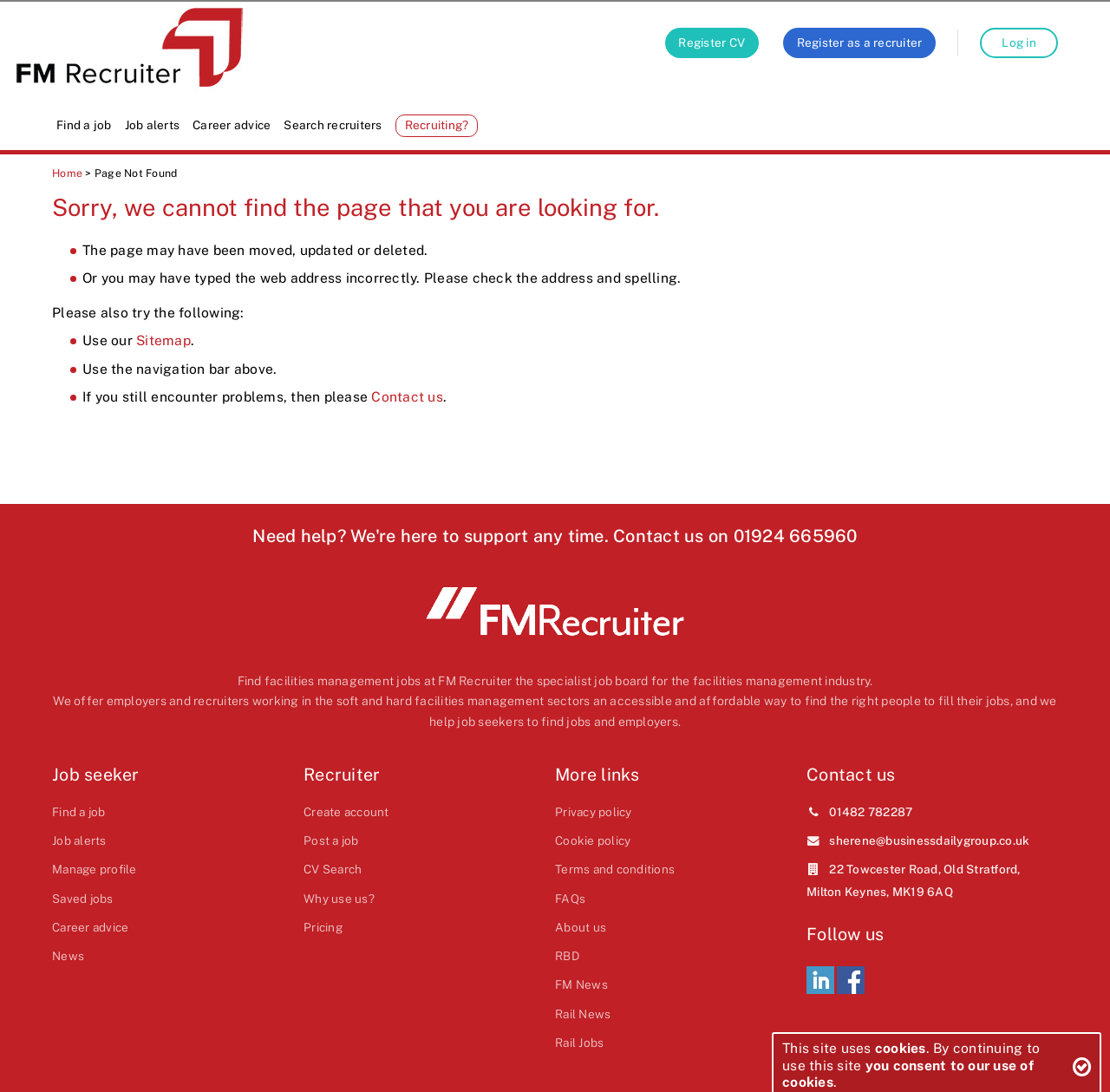Identify and provide the title of the webpage.

Sorry, we cannot find the page that you are looking for.